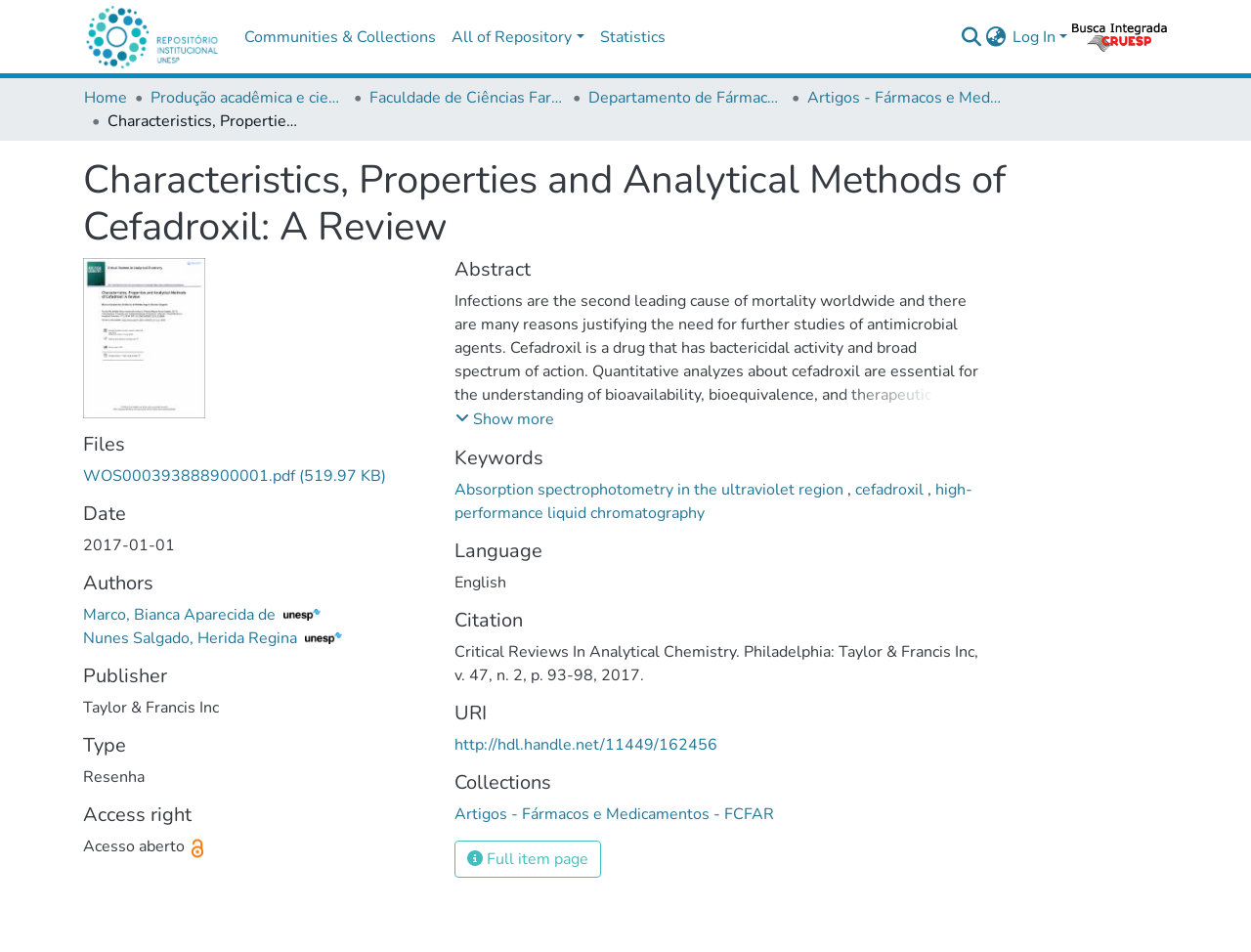What is the publisher of the reviewed article?
Using the image as a reference, give an elaborate response to the question.

The answer can be found in the heading 'Publisher' which suggests that the publisher of the reviewed article is Taylor & Francis Inc.